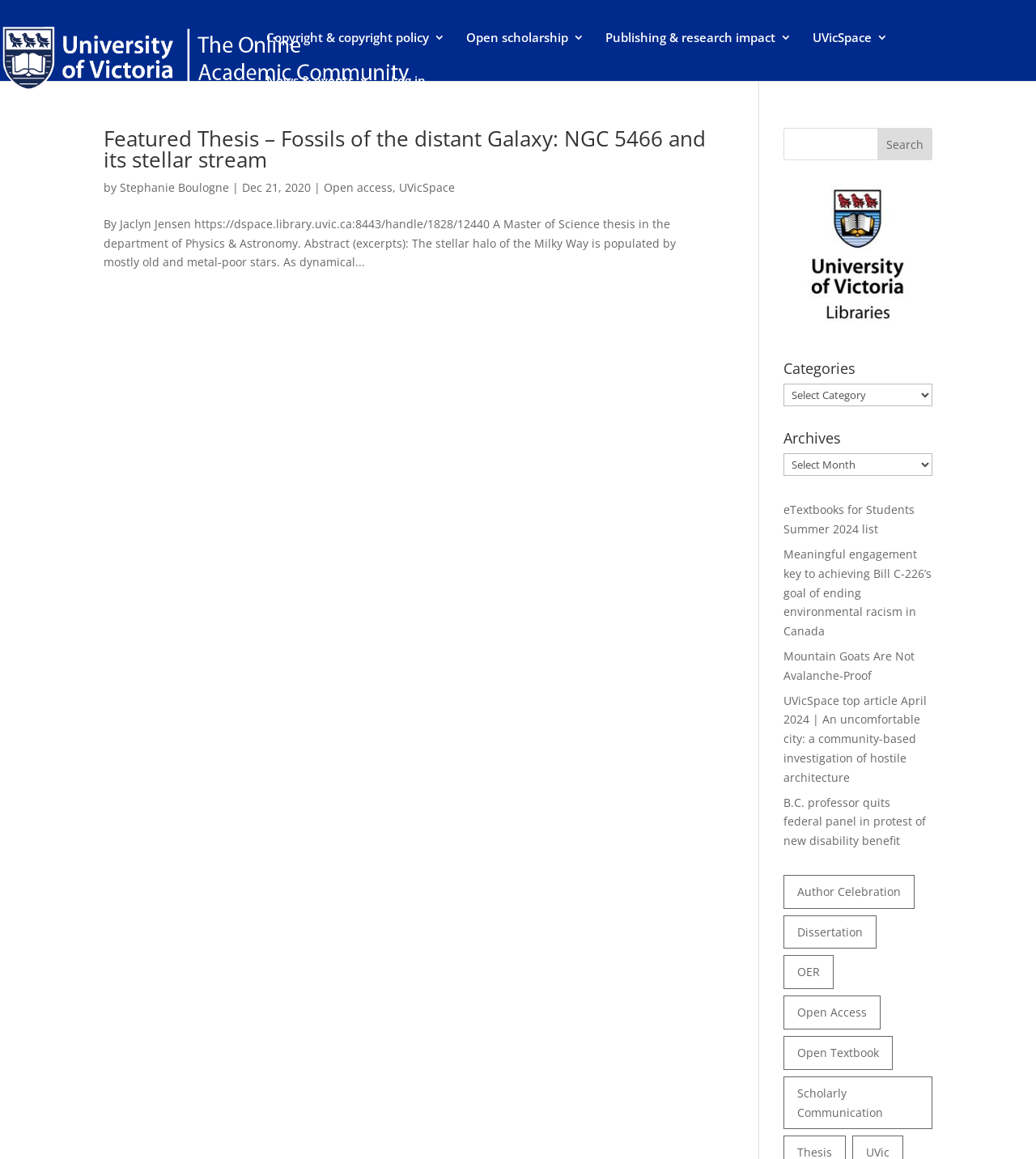Respond to the following query with just one word or a short phrase: 
What is the purpose of the search box?

To search for articles